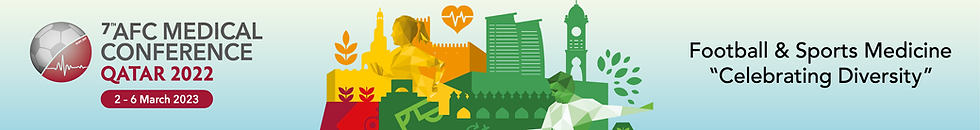Generate an elaborate description of what you see in the image.

The image showcases the banner for the 7th AFC Medical Conference, which took place in Qatar from March 2 to 6, 2023. The design is vibrant and eye-catching, integrating elements that symbolize the themes of football and sports medicine. Prominently featured are stylized graphics of athletes, iconic landmarks, and health-related symbols, all underlined by the slogan "Celebrating Diversity." The conference aims to bring together medical professionals and sports experts to share knowledge and promote advancements in sports medicine across various disciplines. The overall color palette and imagery reflect a modern and dynamic approach to the intersection of sports and healthcare.